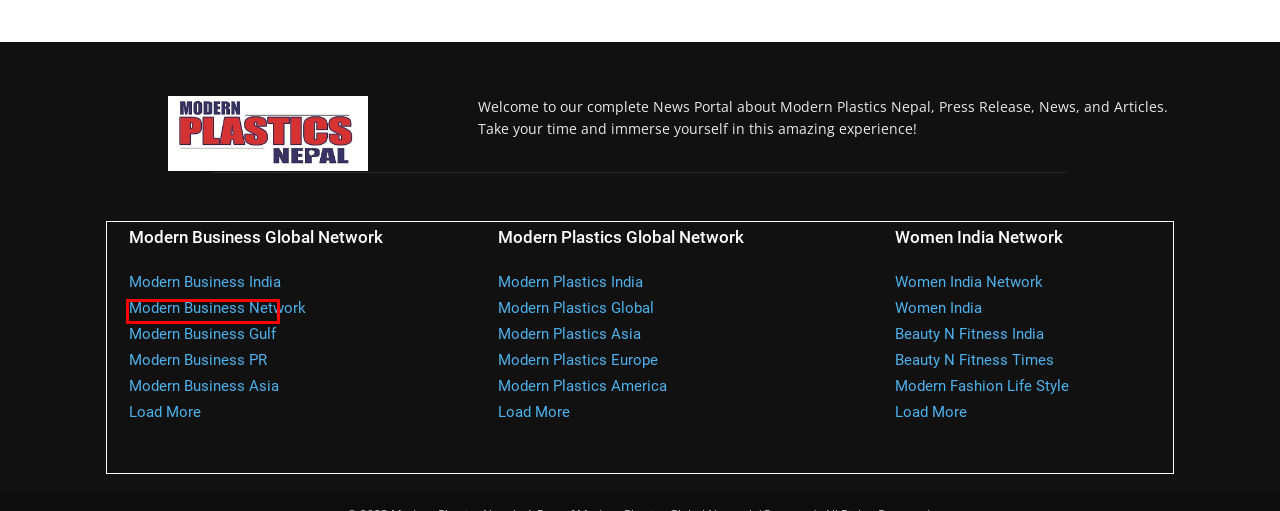You are presented with a screenshot of a webpage that includes a red bounding box around an element. Determine which webpage description best matches the page that results from clicking the element within the red bounding box. Here are the candidates:
A. Our Global Network Partner Websites | Modern Business India
B. RAJASLOTO: Inovasi Terbaru di Dunia Slot Online - Mainkan Sekarang!
C. Global Magazine for Plastics and Polymer Industry • Modern Plastics Global
D. Home - Modern Business Network
E. Beauty Fitness Times - Your Guide to a Healthy Lifestyle
F. Home - Modern Business Gulf
G. Beauty & Fitness India - Your Guide to Beauty and Fitness
H. Women India Network

F